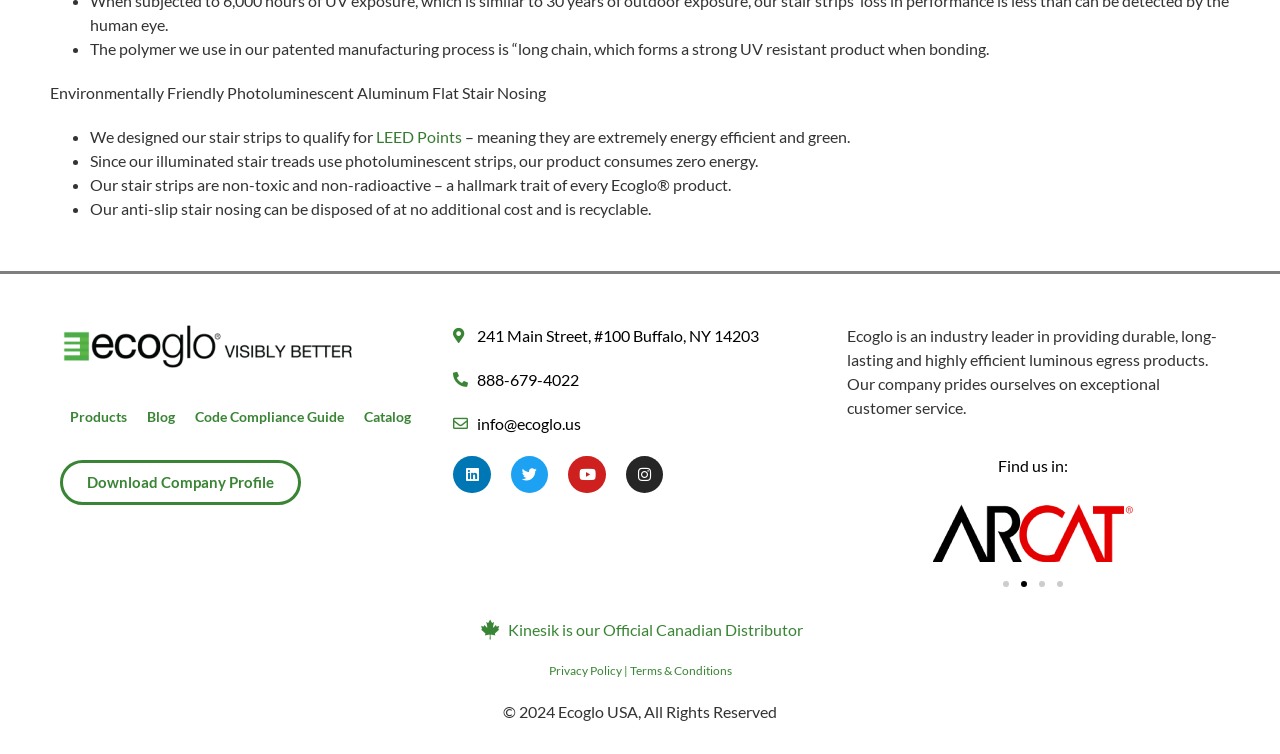How many social media platforms are linked?
Using the image as a reference, give an elaborate response to the question.

The social media platforms linked are Linkedin, Twitter, Youtube, and Instagram, which are mentioned at the bottom of the webpage with their respective logos.